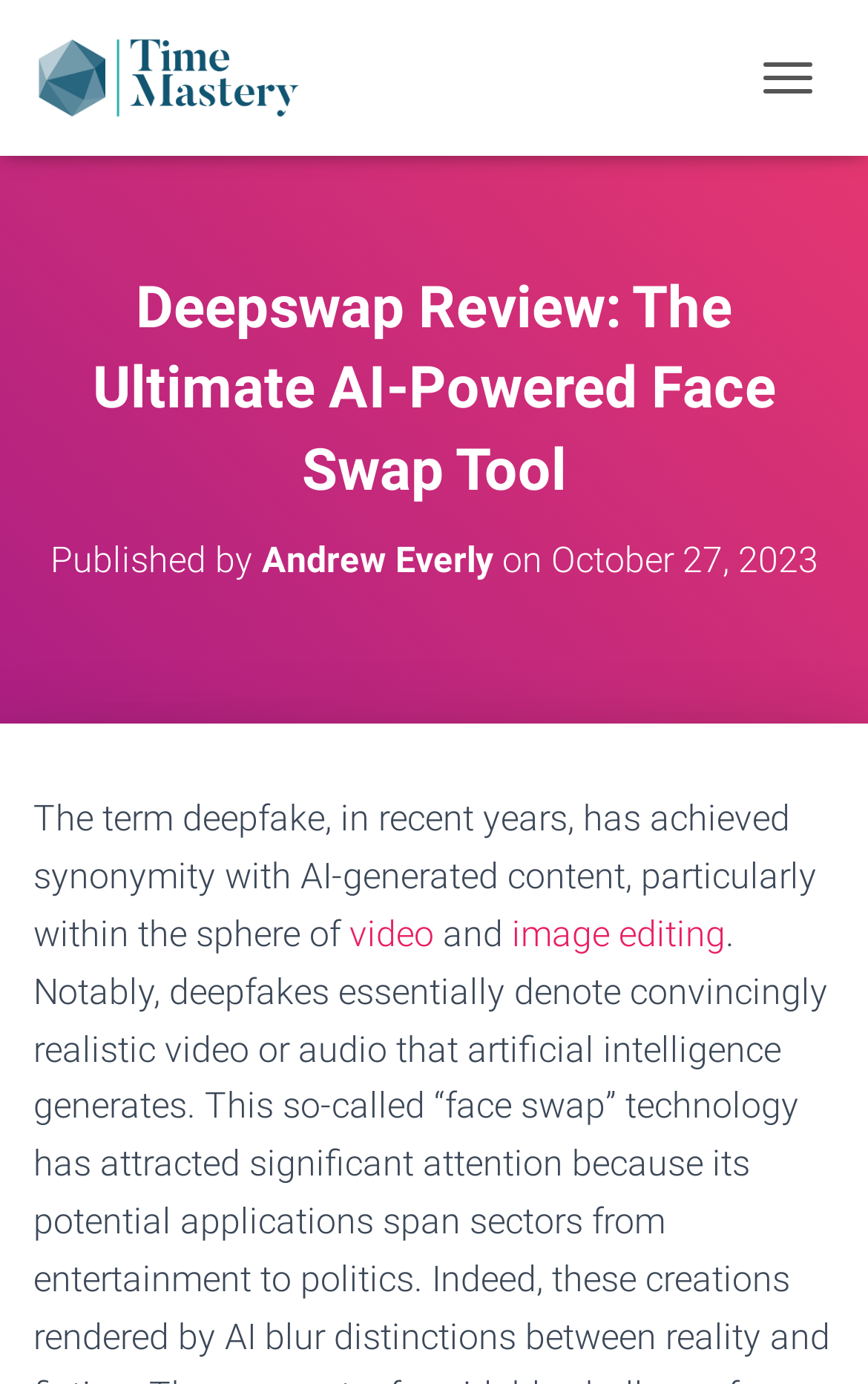What is the date of publication?
Provide a thorough and detailed answer to the question.

The date of publication can be found in the heading 'Published by Andrew Everly on October 27, 2023', which indicates that the review was published on October 27, 2023.